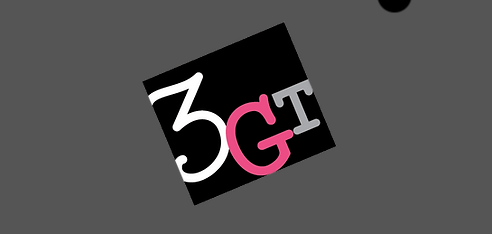What is the background color of the logo?
Could you answer the question in a detailed manner, providing as much information as possible?

The logo is set against a dark background, which enhances its visibility and makes the colors of the logo stand out.